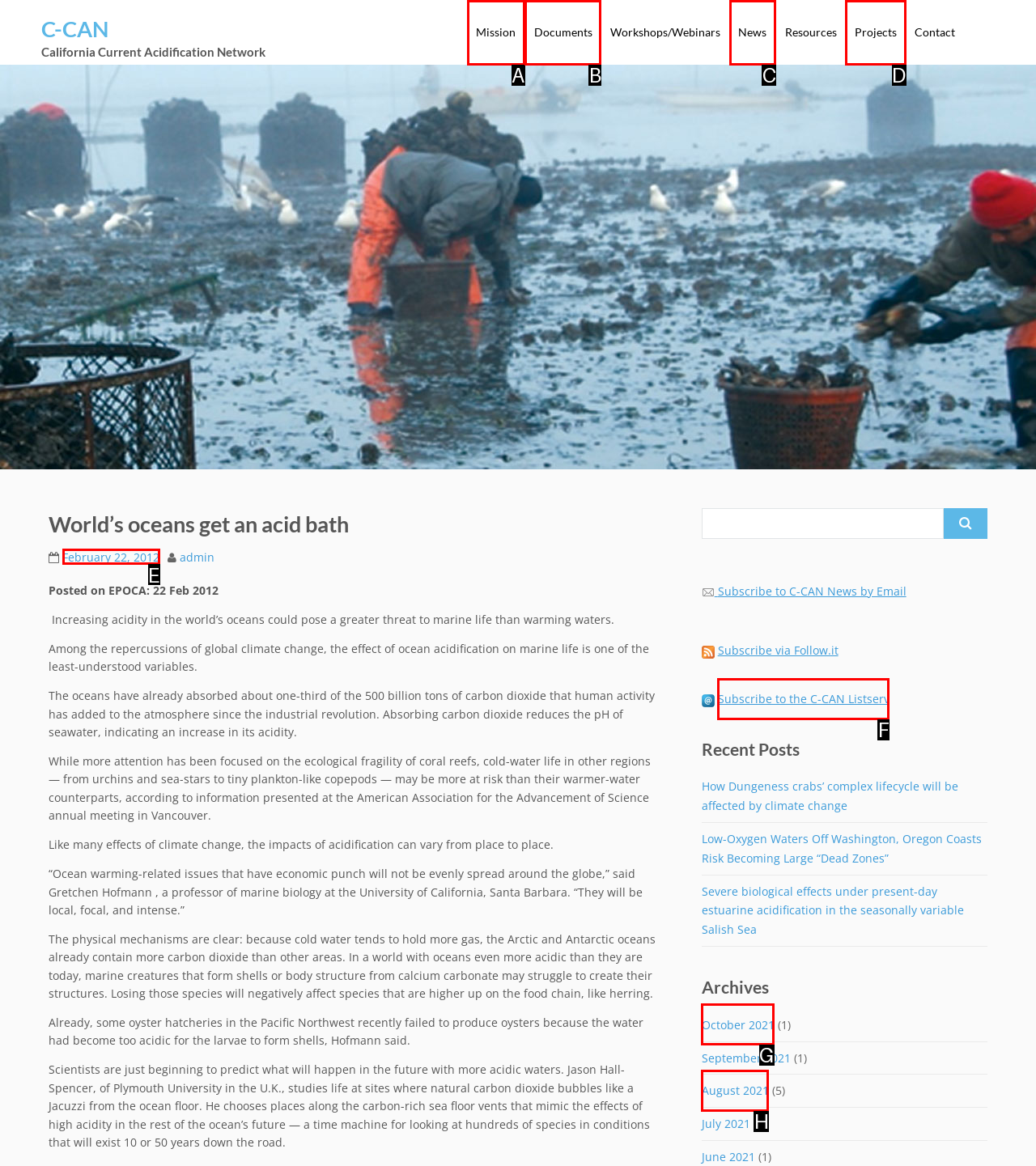For the task: View the 'October 2021' archives, specify the letter of the option that should be clicked. Answer with the letter only.

G